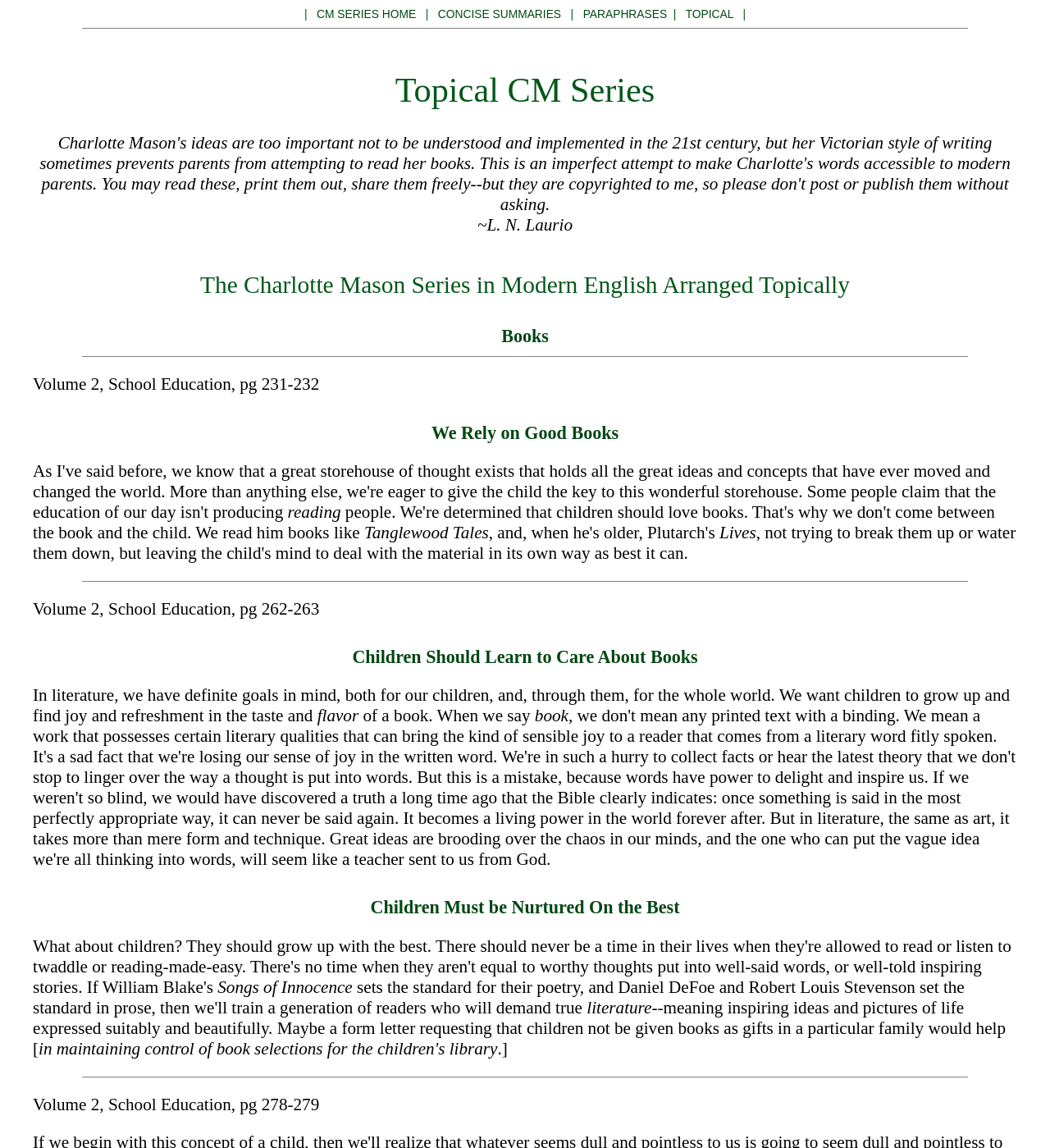Can you locate the main headline on this webpage and provide its text content?

Topical CM Series